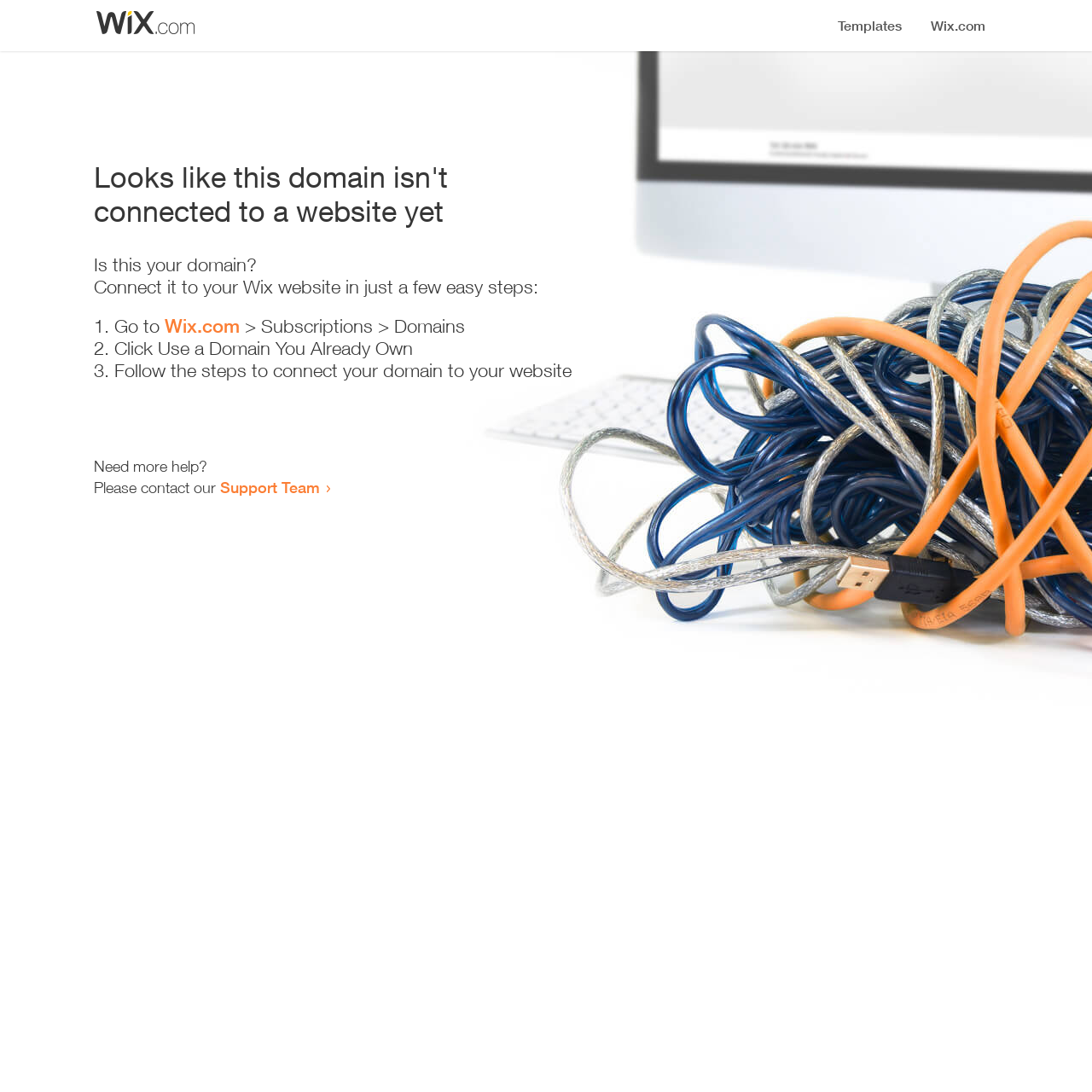Summarize the webpage with intricate details.

The webpage appears to be an error page, indicating that a domain is not connected to a website yet. At the top, there is a small image, likely a logo or icon. Below the image, a prominent heading reads "Looks like this domain isn't connected to a website yet". 

Underneath the heading, there is a series of instructions to connect the domain to a Wix website. The instructions are presented in a step-by-step format, with each step numbered and accompanied by a brief description. The first step involves going to Wix.com, followed by navigating to the Subscriptions and Domains section. The second step is to click "Use a Domain You Already Own", and the third step is to follow the instructions to connect the domain to the website.

At the bottom of the page, there is a section offering additional help, with a message "Need more help?" followed by an invitation to contact the Support Team via a link.